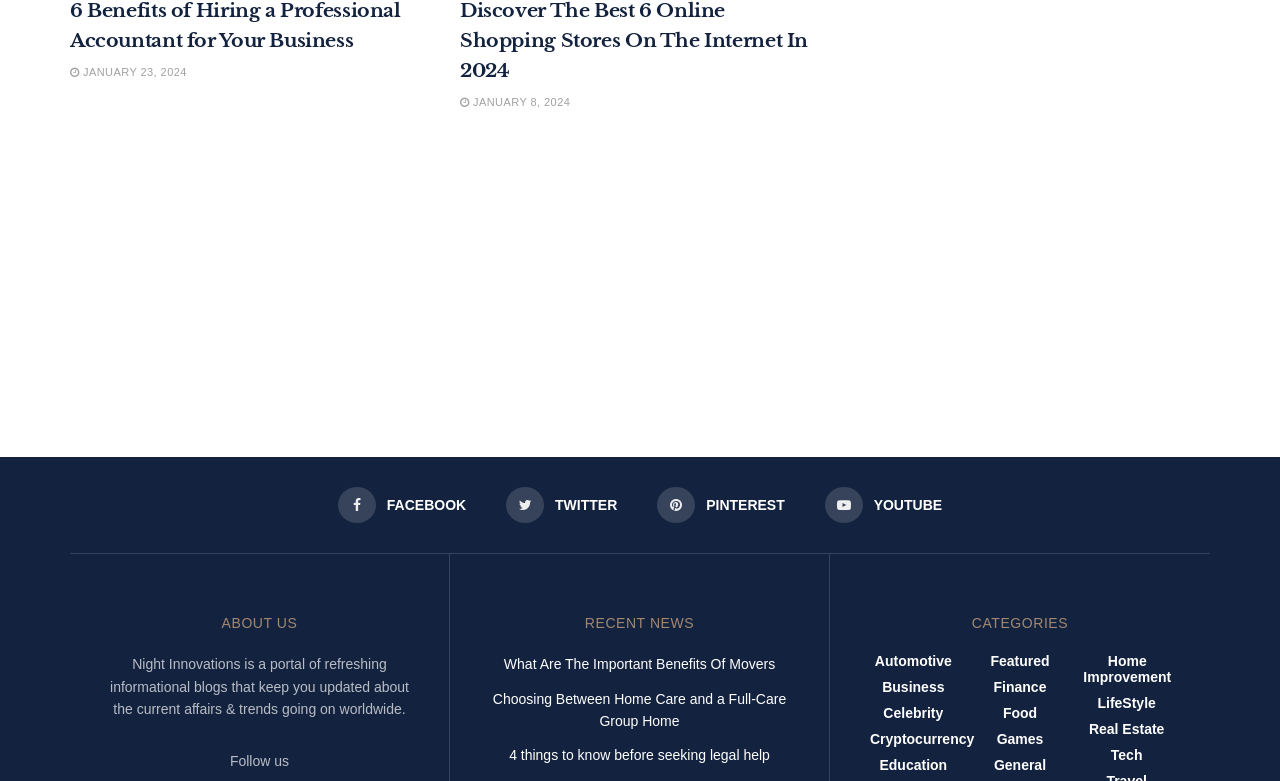Please mark the bounding box coordinates of the area that should be clicked to carry out the instruction: "Read about the benefits of movers".

[0.394, 0.84, 0.606, 0.861]